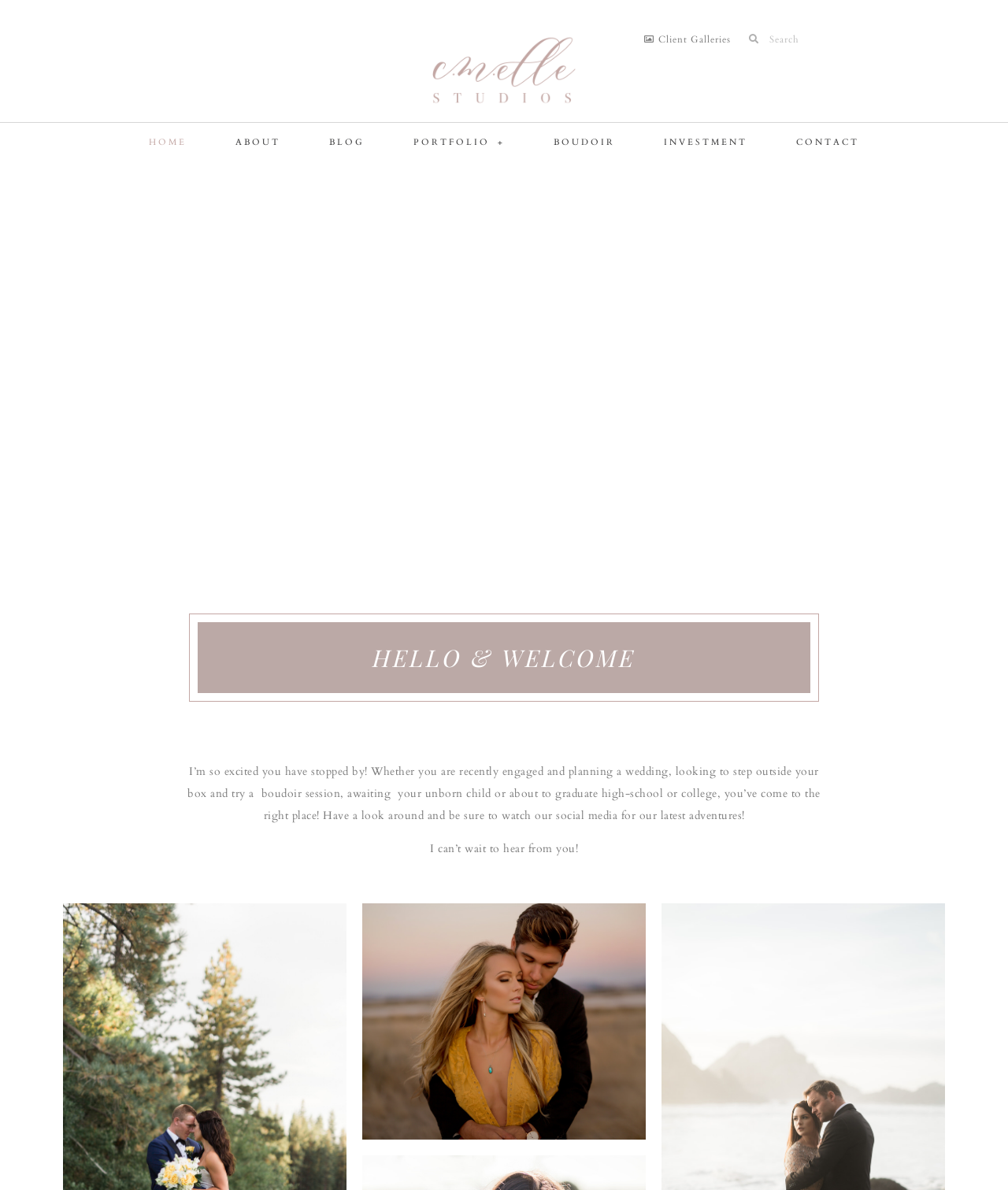Refer to the element description 02 Editorials and identify the corresponding bounding box in the screenshot. Format the coordinates as (top-left x, top-left y, bottom-right x, bottom-right y) with values in the range of 0 to 1.

[0.359, 0.717, 0.641, 0.915]